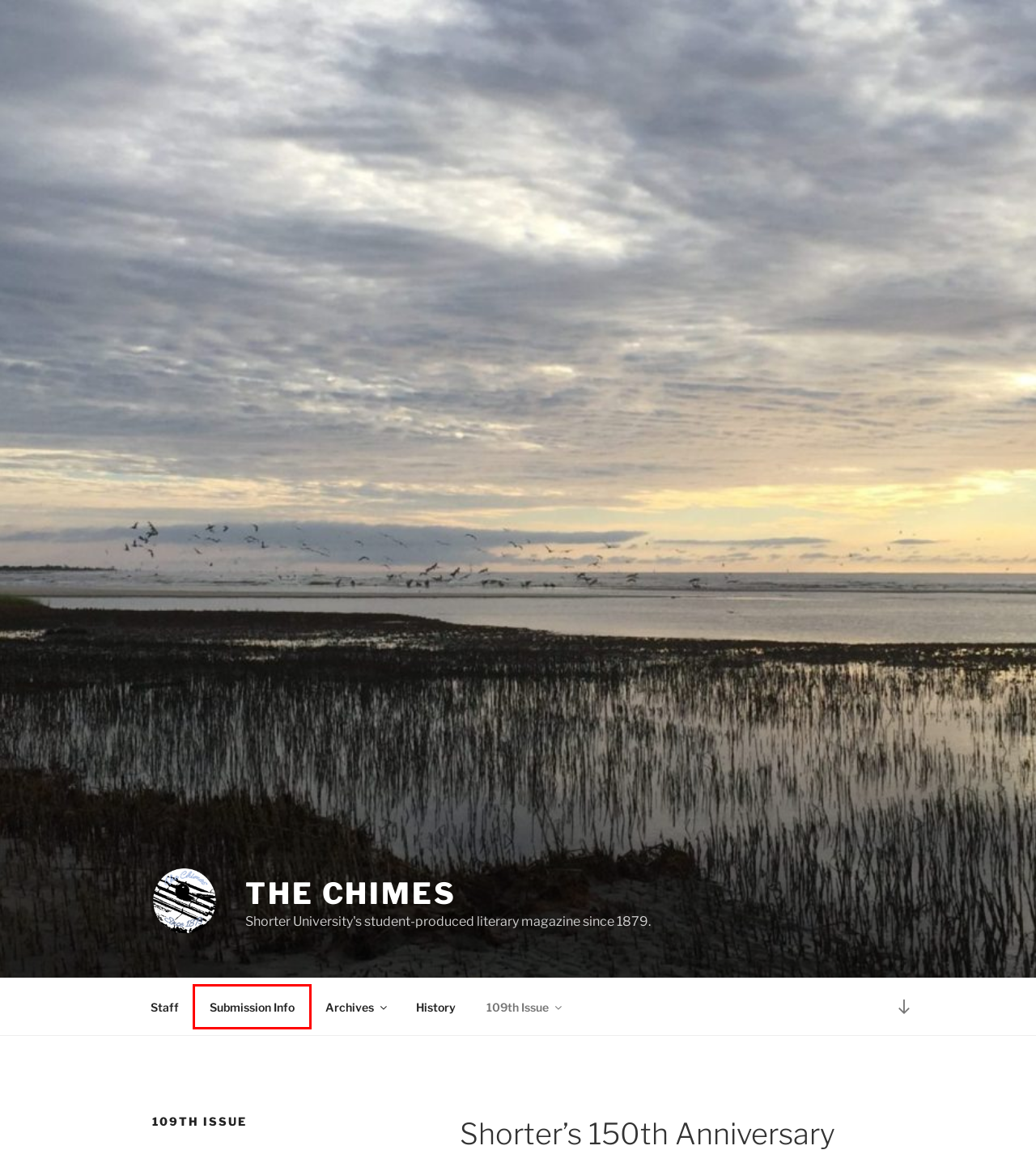You have a screenshot showing a webpage with a red bounding box highlighting an element. Choose the webpage description that best fits the new webpage after clicking the highlighted element. The descriptions are:
A. About Shorter - Shorter University
B. Archives – The Chimes
C. 109th Issue Index – The Chimes
D. Submission Info – The Chimes
E. The 106th Issue – The Chimes
F. 105th Issue – The Chimes
G. History – The Chimes
H. The 104th Issue – The Chimes

D